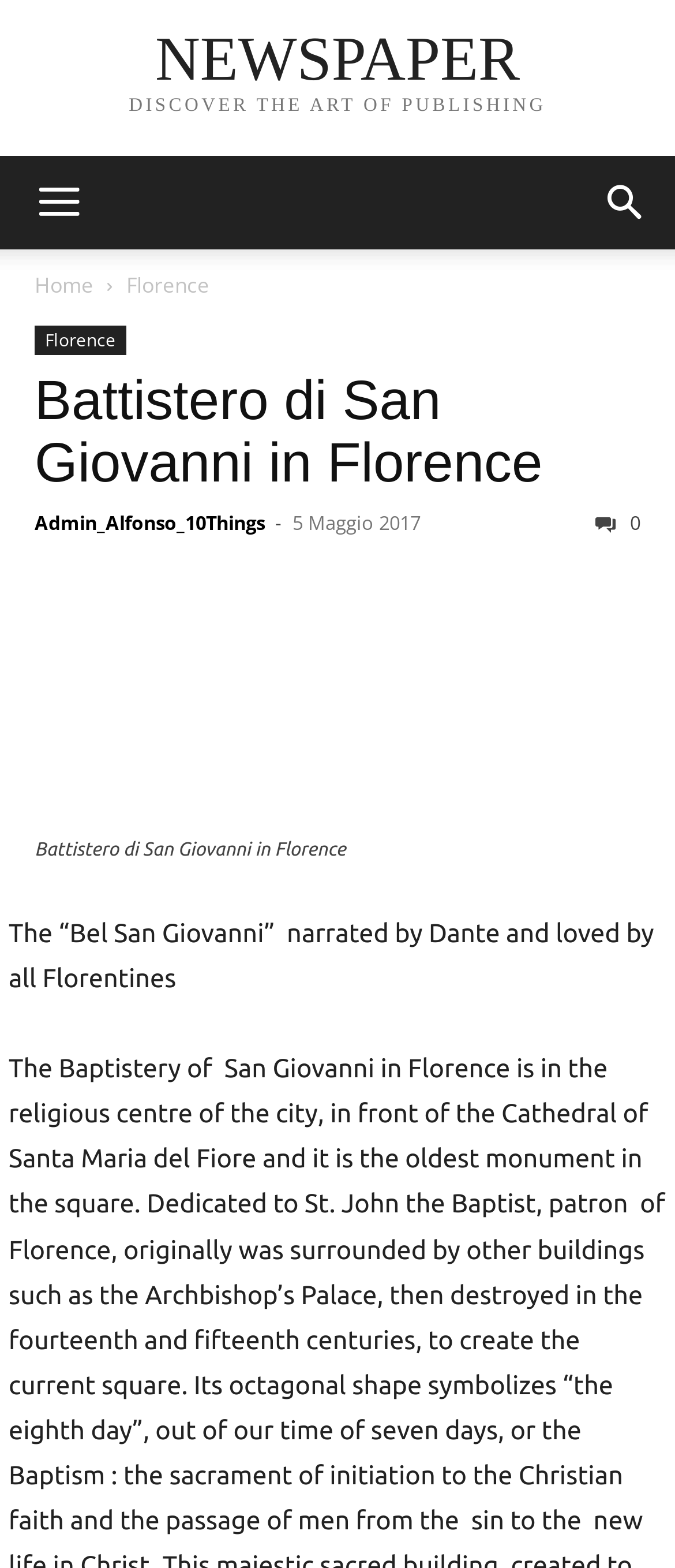Locate the bounding box coordinates of the element that should be clicked to fulfill the instruction: "read about Battistero di San Giovanni in Florence".

[0.051, 0.235, 0.804, 0.315]